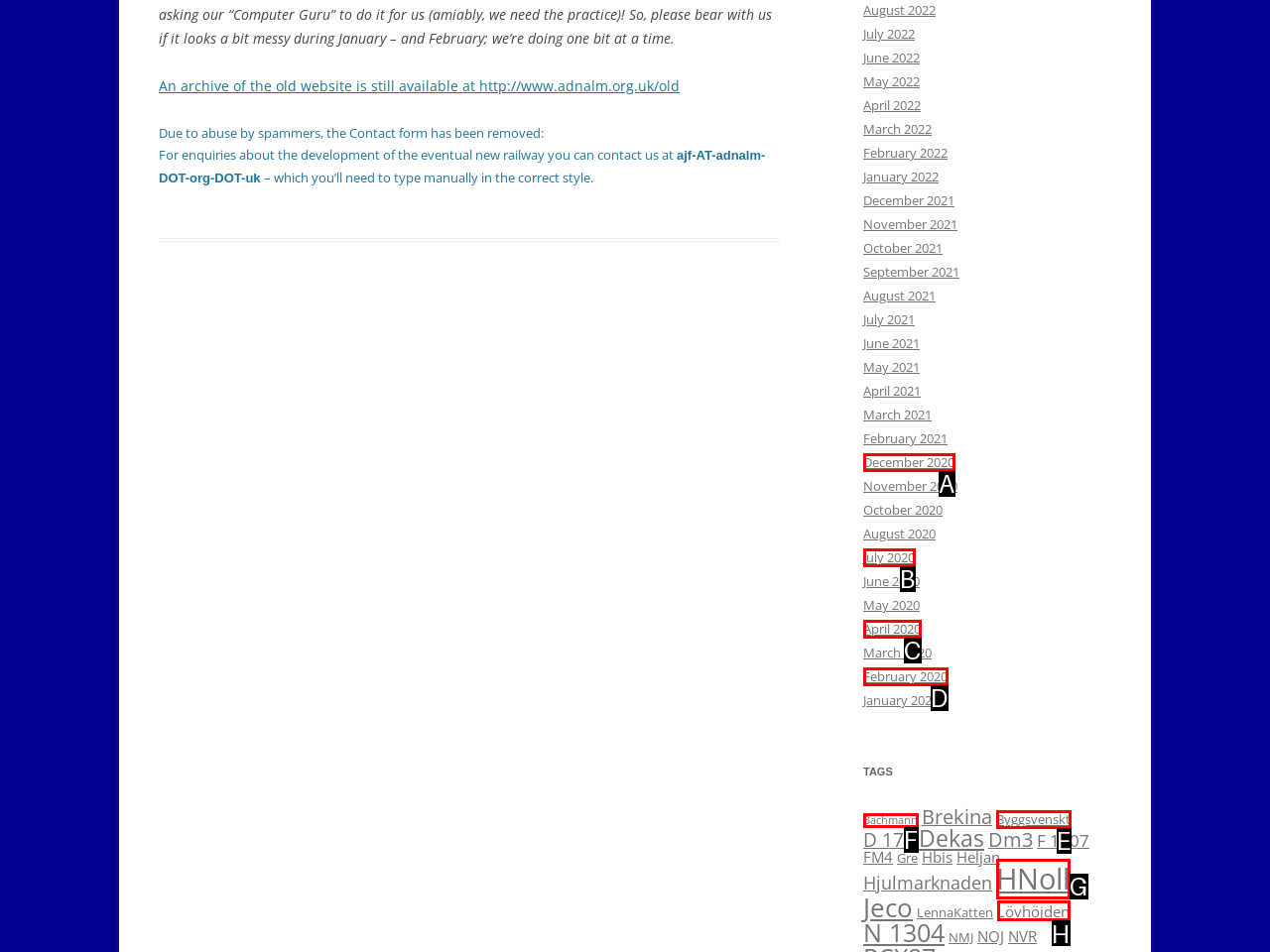From the given options, choose the HTML element that aligns with the description: Lövhöjden. Respond with the letter of the selected element.

H